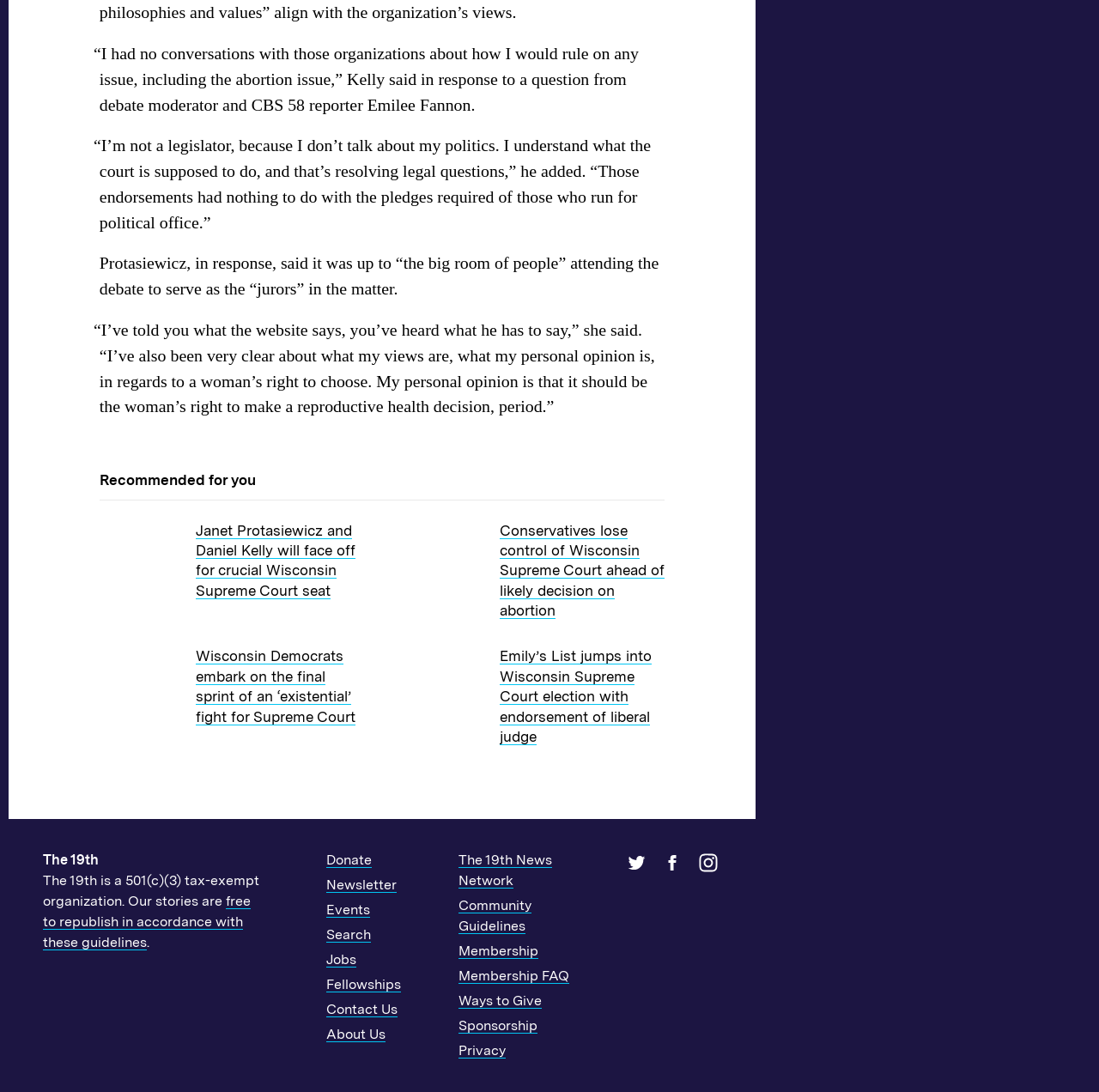Provide the bounding box coordinates of the HTML element described by the text: "The 19th News Network".

[0.417, 0.78, 0.502, 0.814]